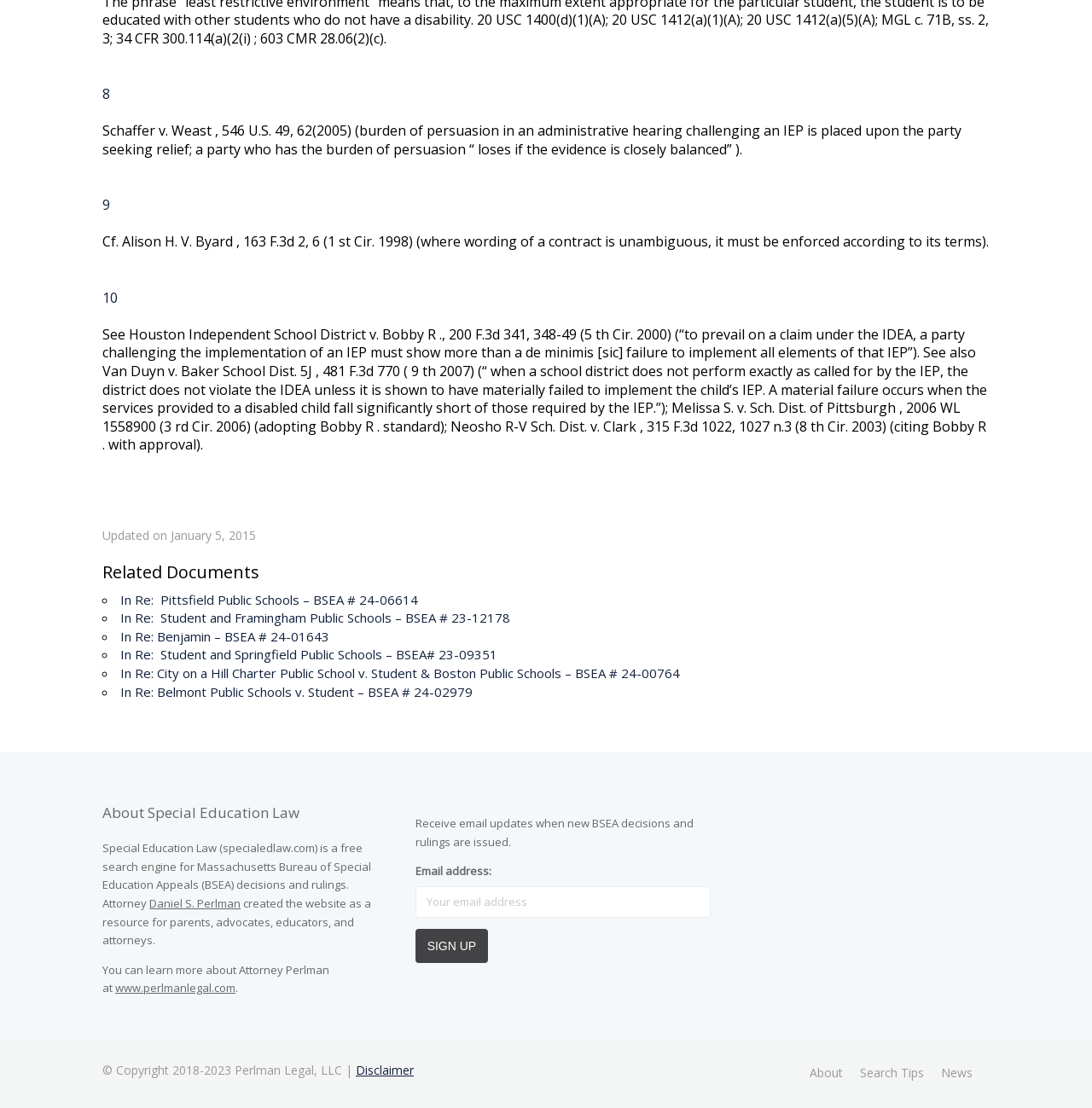Identify the bounding box coordinates of the region that needs to be clicked to carry out this instruction: "Sign up to receive email updates when new BSEA decisions and rulings are issued". Provide these coordinates as four float numbers ranging from 0 to 1, i.e., [left, top, right, bottom].

[0.38, 0.838, 0.447, 0.869]